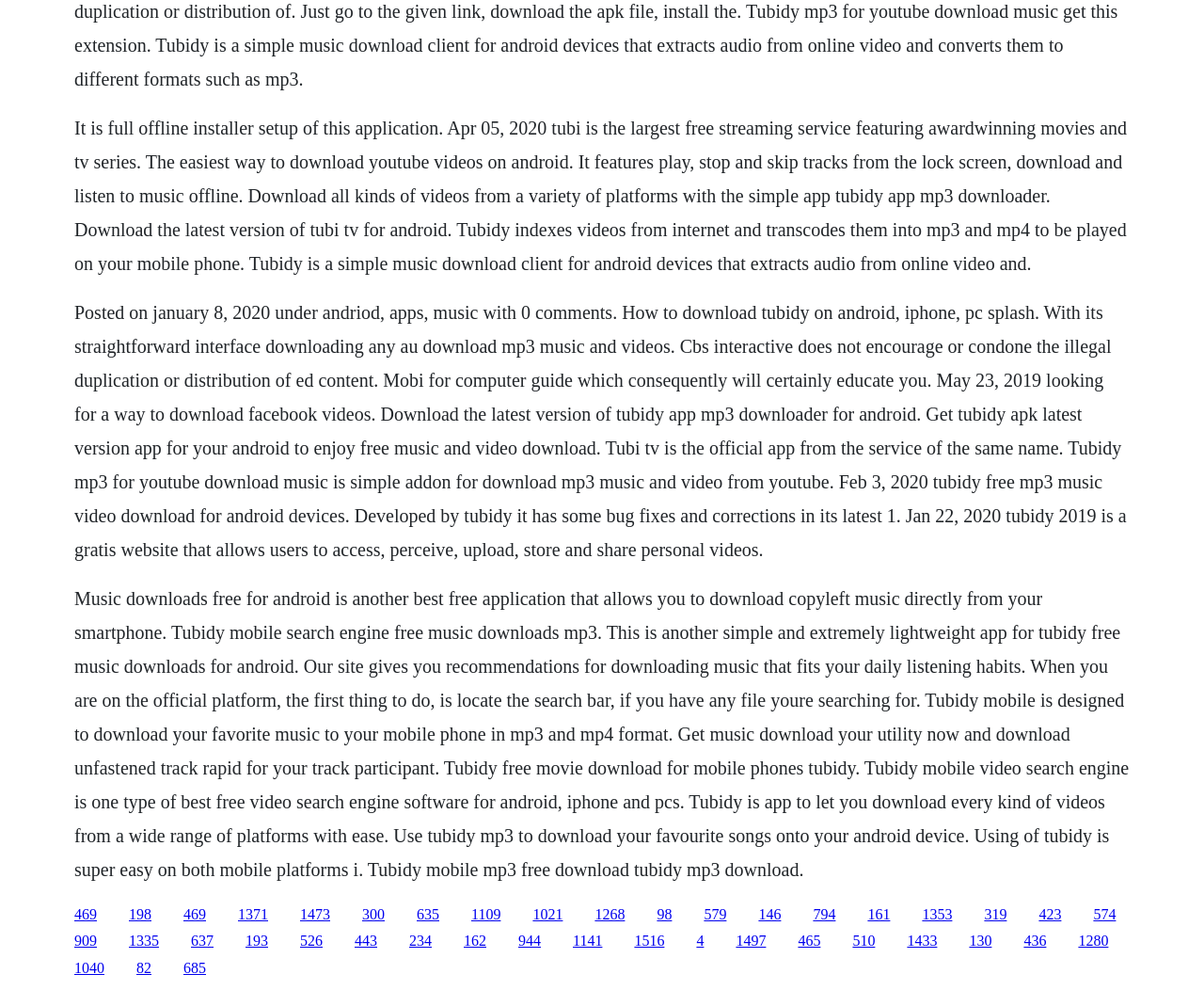Please answer the following question as detailed as possible based on the image: 
What format does Tubidy support for music download?

According to the webpage, Tubidy mobile is designed to download favorite music to mobile phones in MP3 and MP4 format.